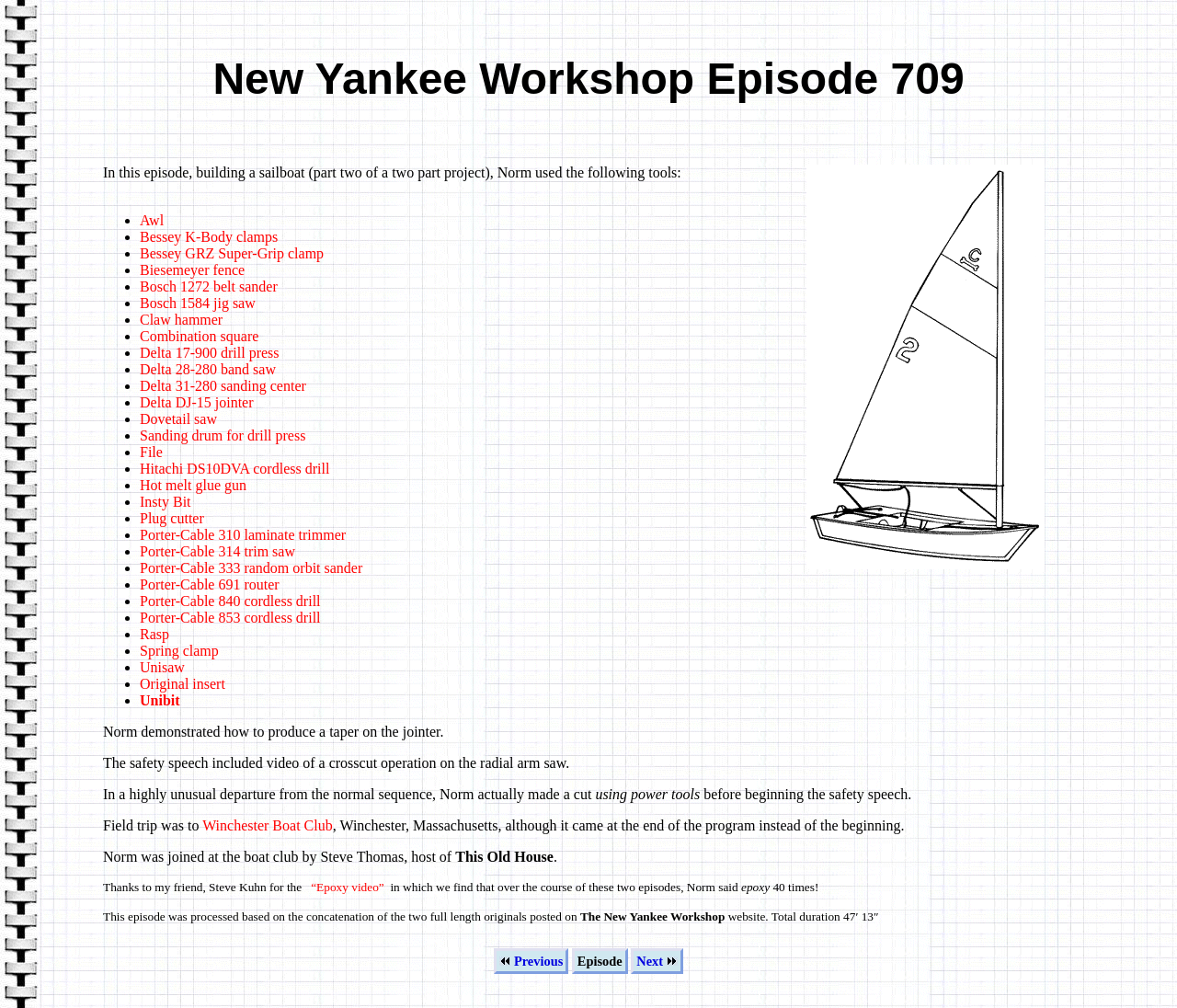Determine the bounding box coordinates of the area to click in order to meet this instruction: "Click the 'Around Camp' link".

None